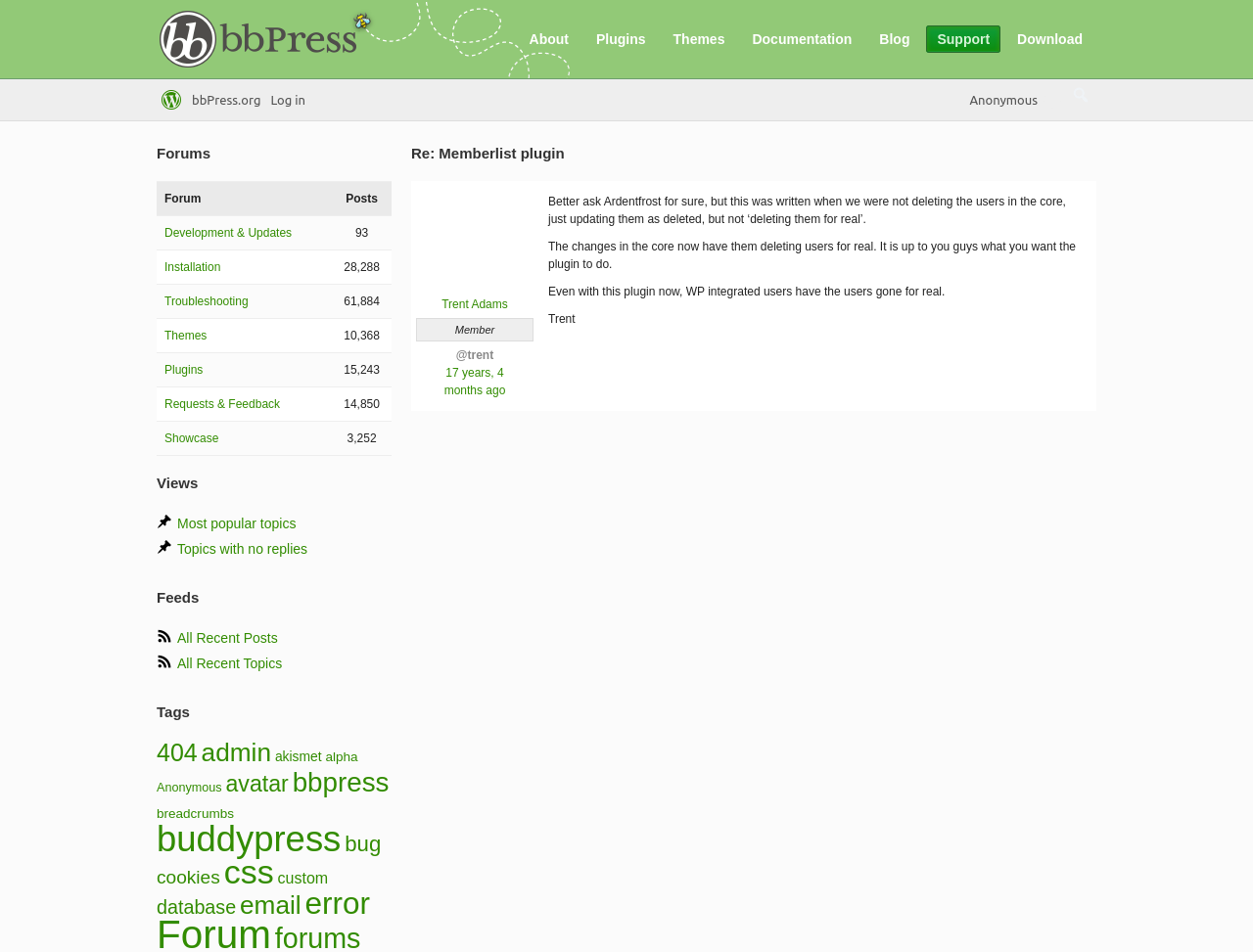How many posts are there in the 'Development & Updates' category?
Using the information from the image, give a concise answer in one word or a short phrase.

93